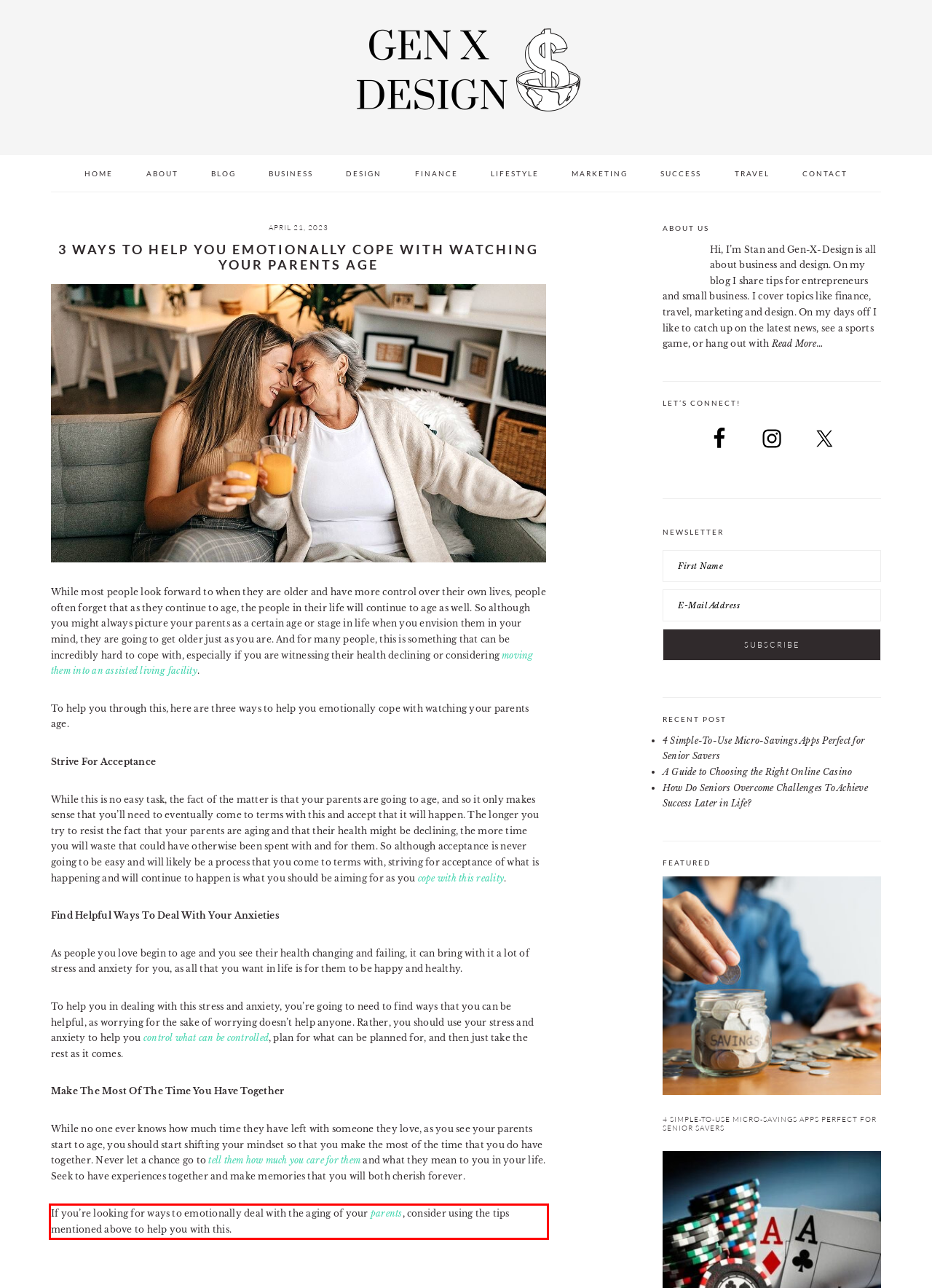View the screenshot of the webpage and identify the UI element surrounded by a red bounding box. Extract the text contained within this red bounding box.

If you’re looking for ways to emotionally deal with the aging of your parents, consider using the tips mentioned above to help you with this.